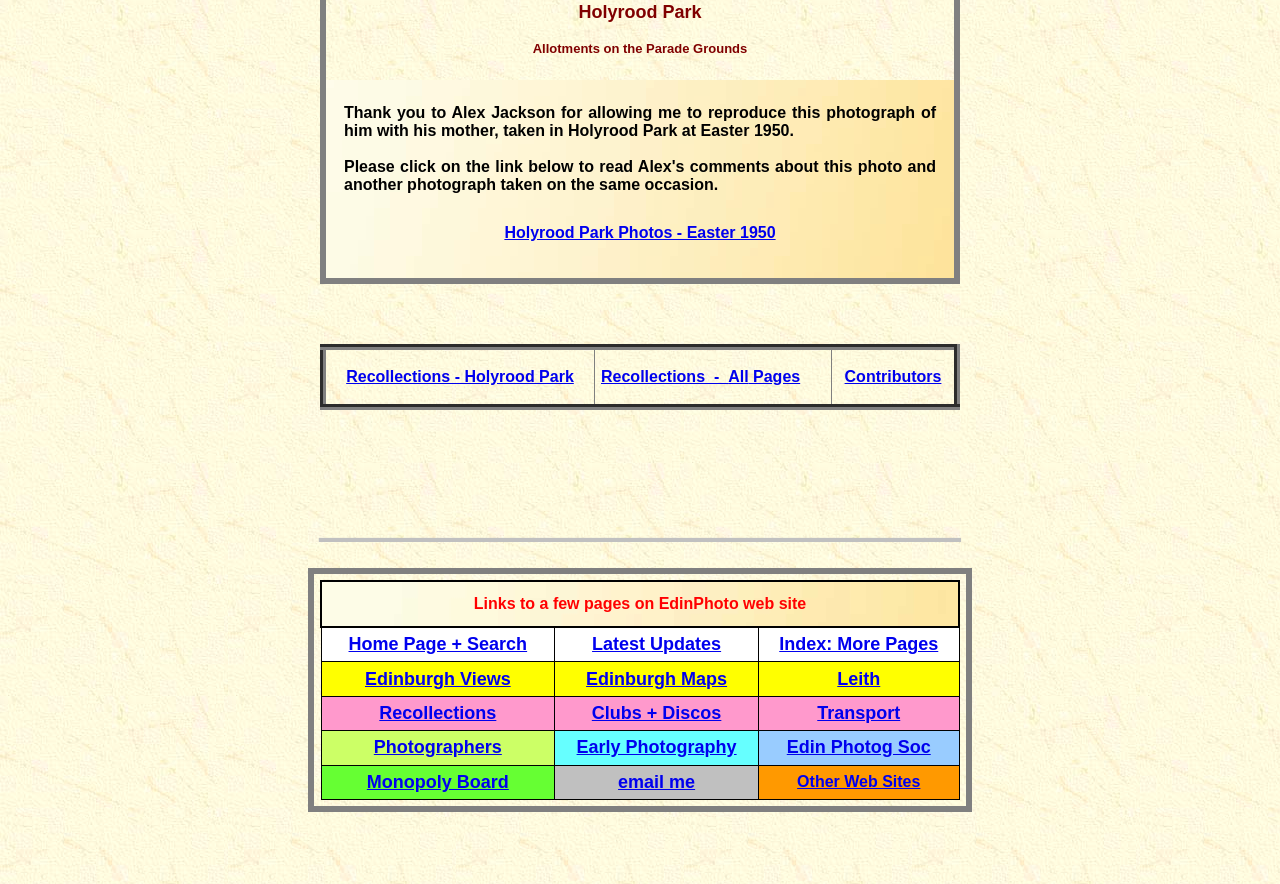What is the name of the page that has recollections about Holyrood Park?
Provide a detailed answer to the question, using the image to inform your response.

The link 'Recollections - Holyrood Park' is present in the gridcell element, which suggests that it is a page that has recollections about Holyrood Park.